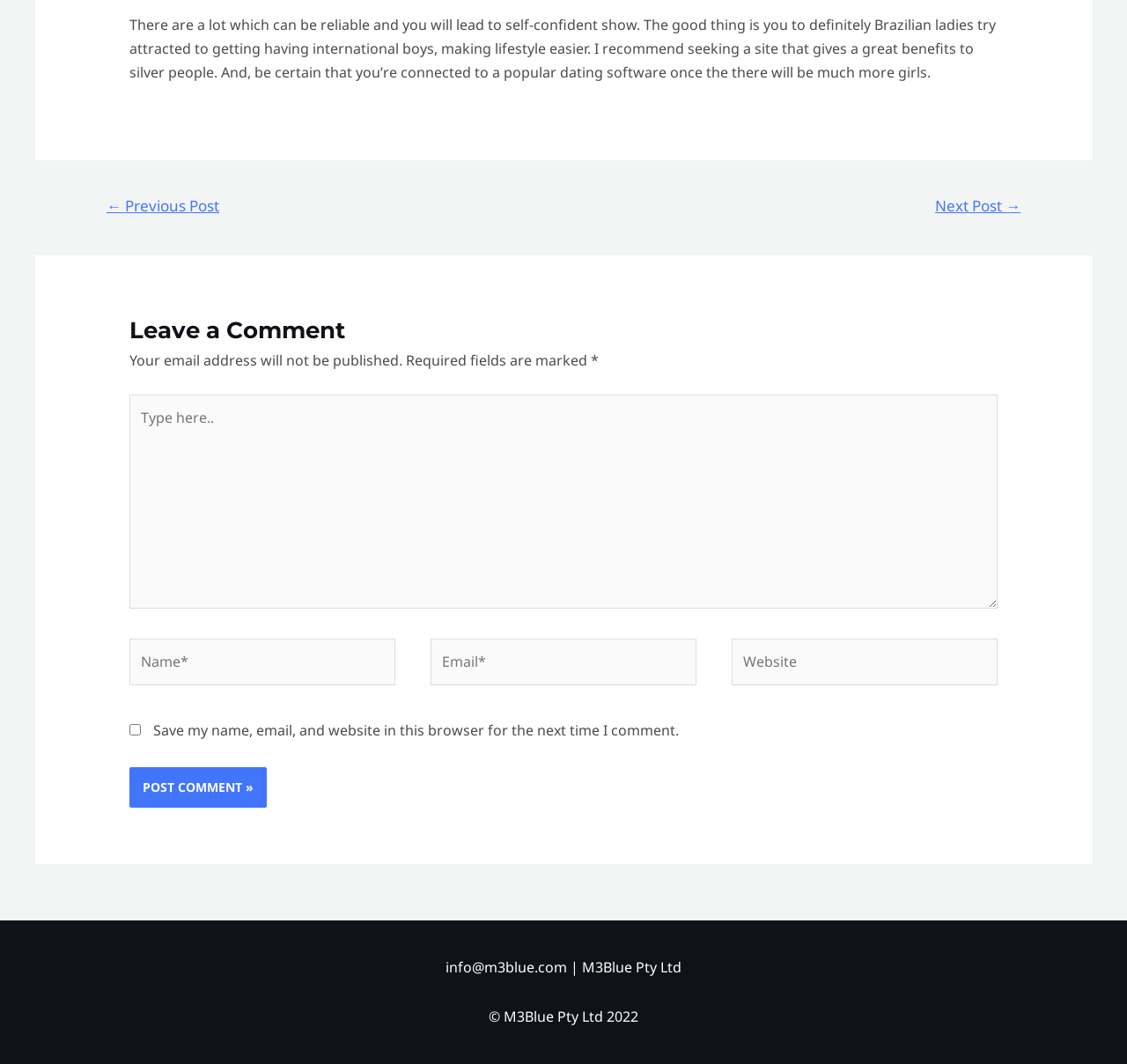Using the information from the screenshot, answer the following question thoroughly:
What is the purpose of the website?

The website appears to be a blog or article about dating, specifically about Brazilian ladies and international boys. The content suggests that the website is providing advice or guidance on dating, and the presence of a comment section and a 'Post Comment' button implies that users can engage with the content and share their thoughts.